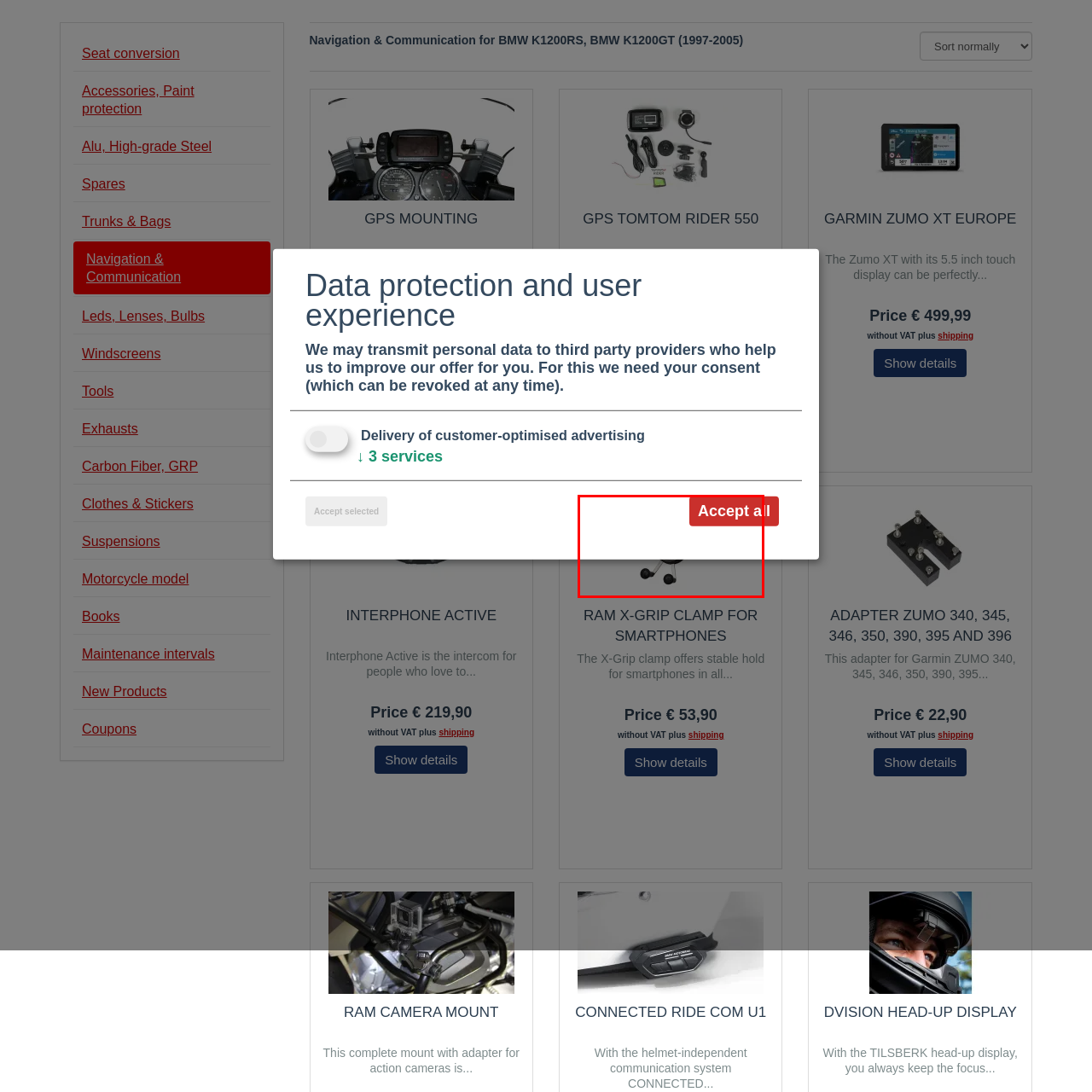Observe the highlighted image and answer the following: What type of vehicles is the product designed for?

Motorcycles